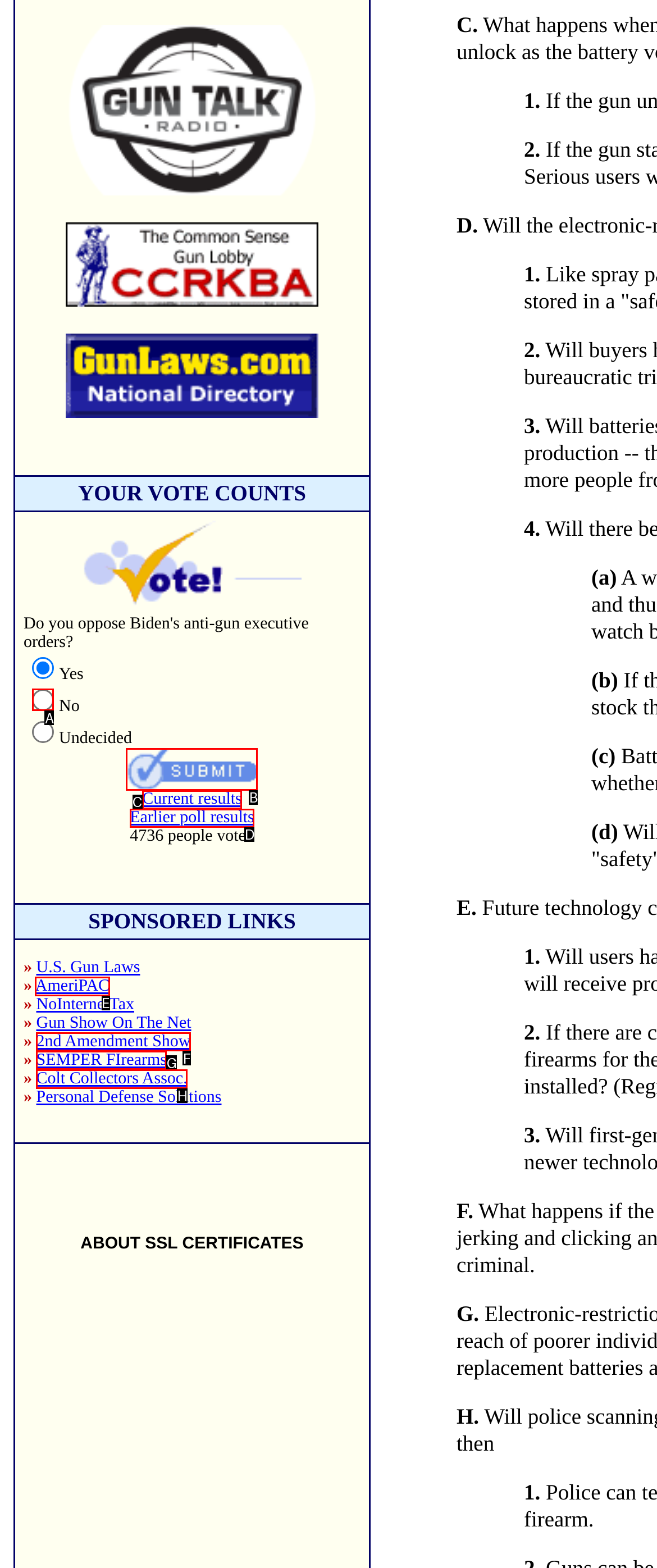Determine which option matches the element description: AmeriPAC
Answer using the letter of the correct option.

E